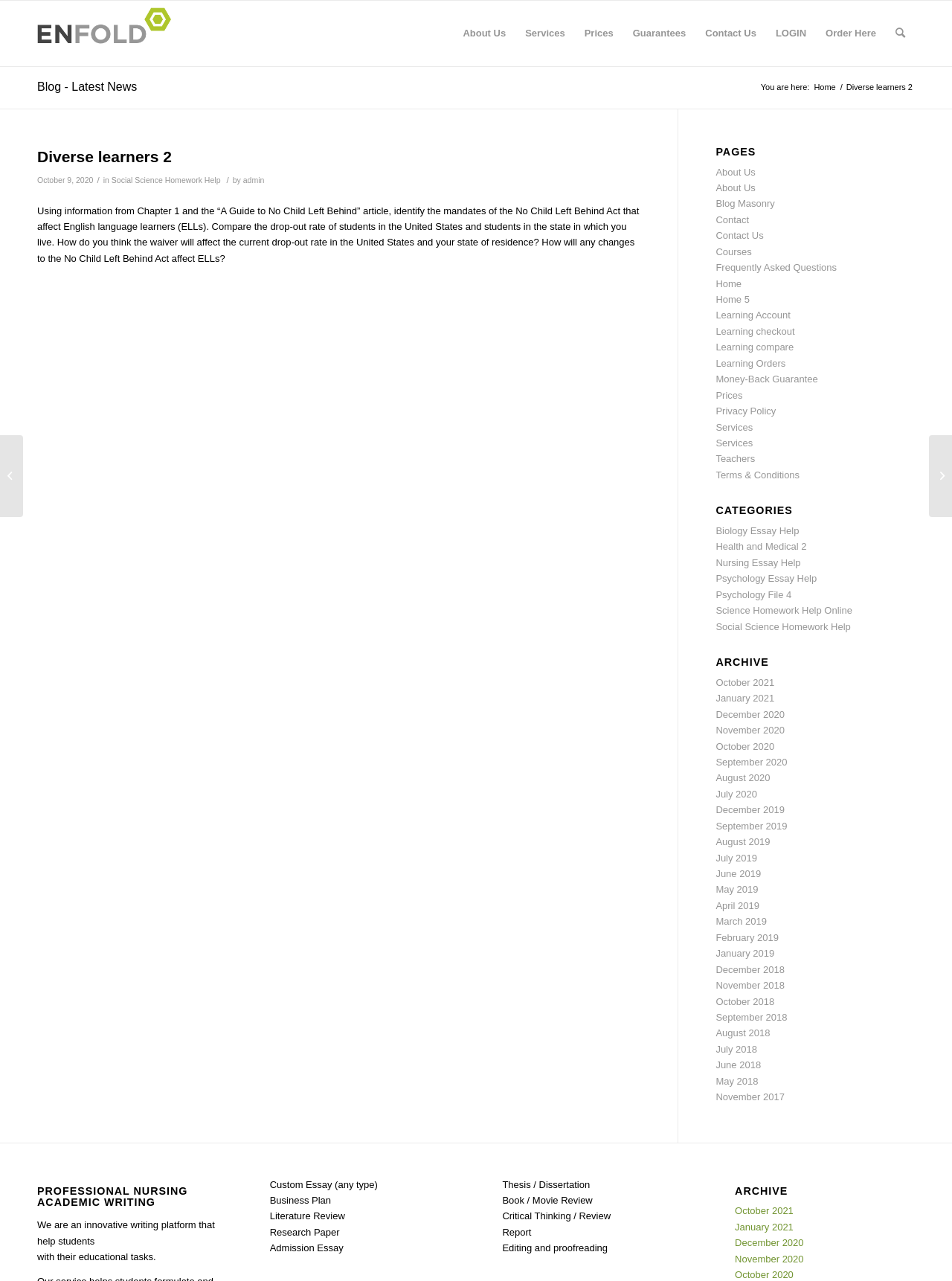Identify the bounding box coordinates of the element that should be clicked to fulfill this task: "Read the blog post 'Social Science Homework Help'". The coordinates should be provided as four float numbers between 0 and 1, i.e., [left, top, right, bottom].

[0.117, 0.137, 0.232, 0.144]